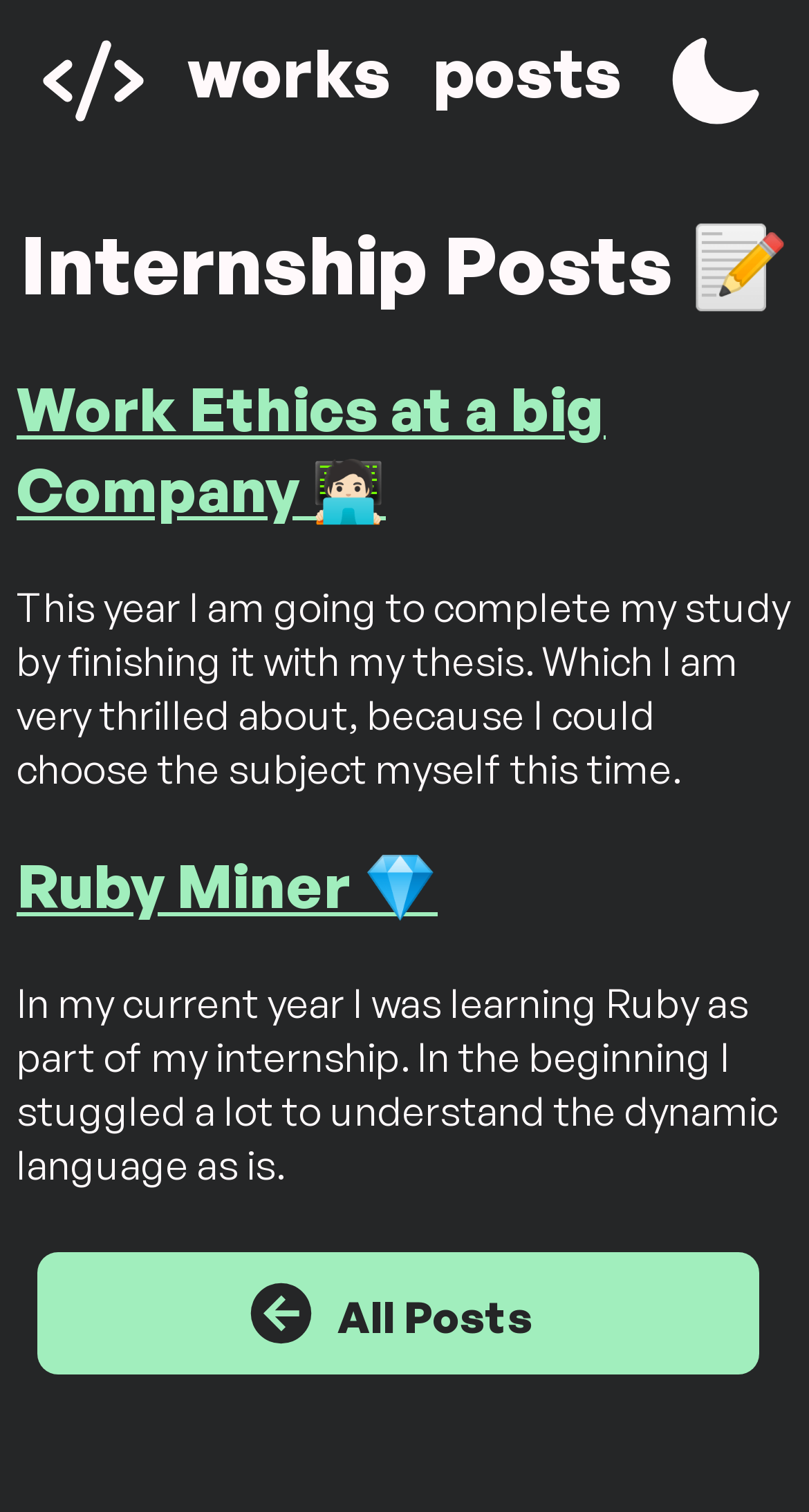What language was the author learning during their internship?
Examine the webpage screenshot and provide an in-depth answer to the question.

I read the text in the second post, which states 'In my current year I was learning Ruby as part of my internship.', and determined that the author was learning Ruby during their internship.